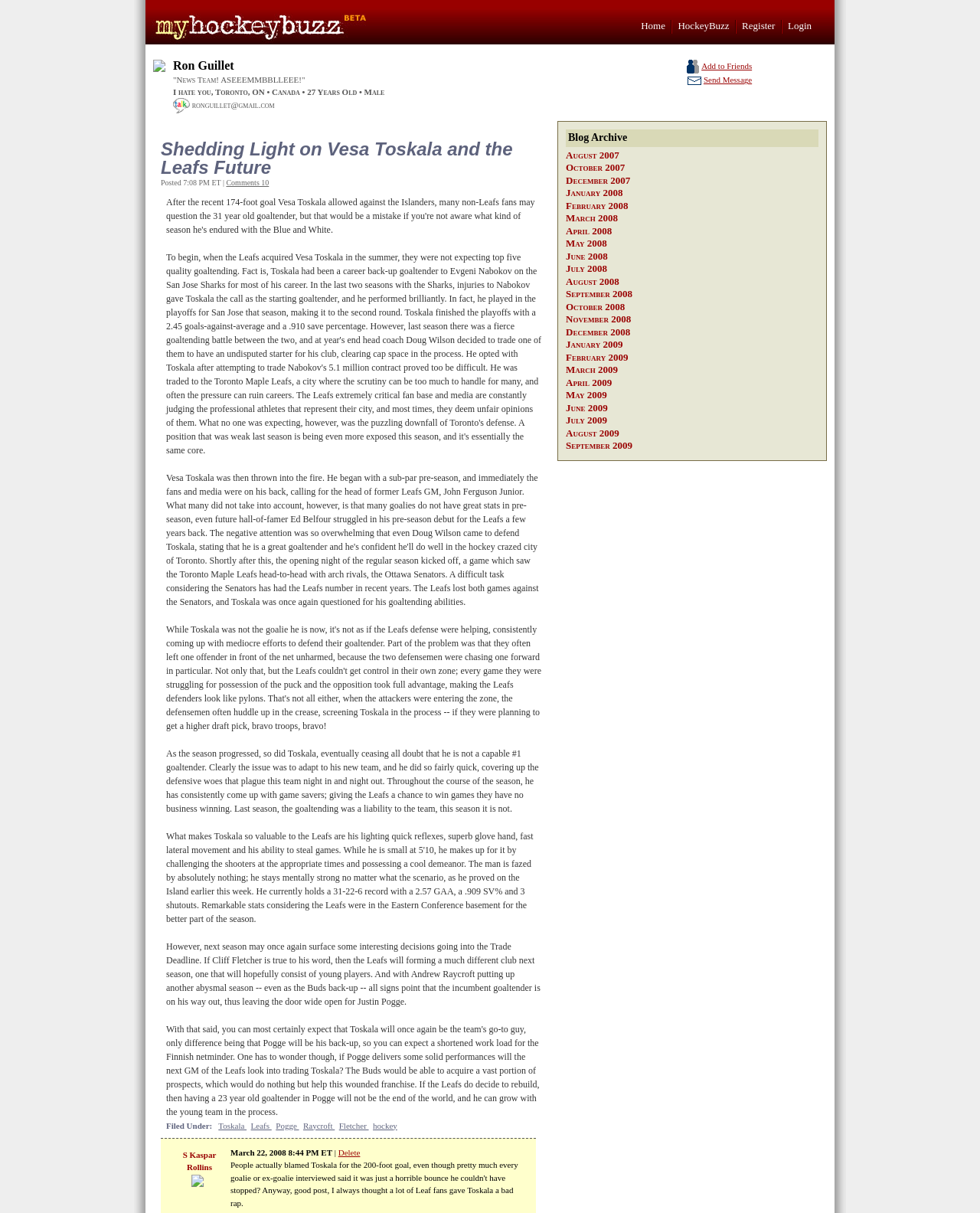Show the bounding box coordinates for the element that needs to be clicked to execute the following instruction: "View the blog post 'Shedding Light on Vesa Toskala and the Leafs Future'". Provide the coordinates in the form of four float numbers between 0 and 1, i.e., [left, top, right, bottom].

[0.164, 0.116, 0.547, 0.146]